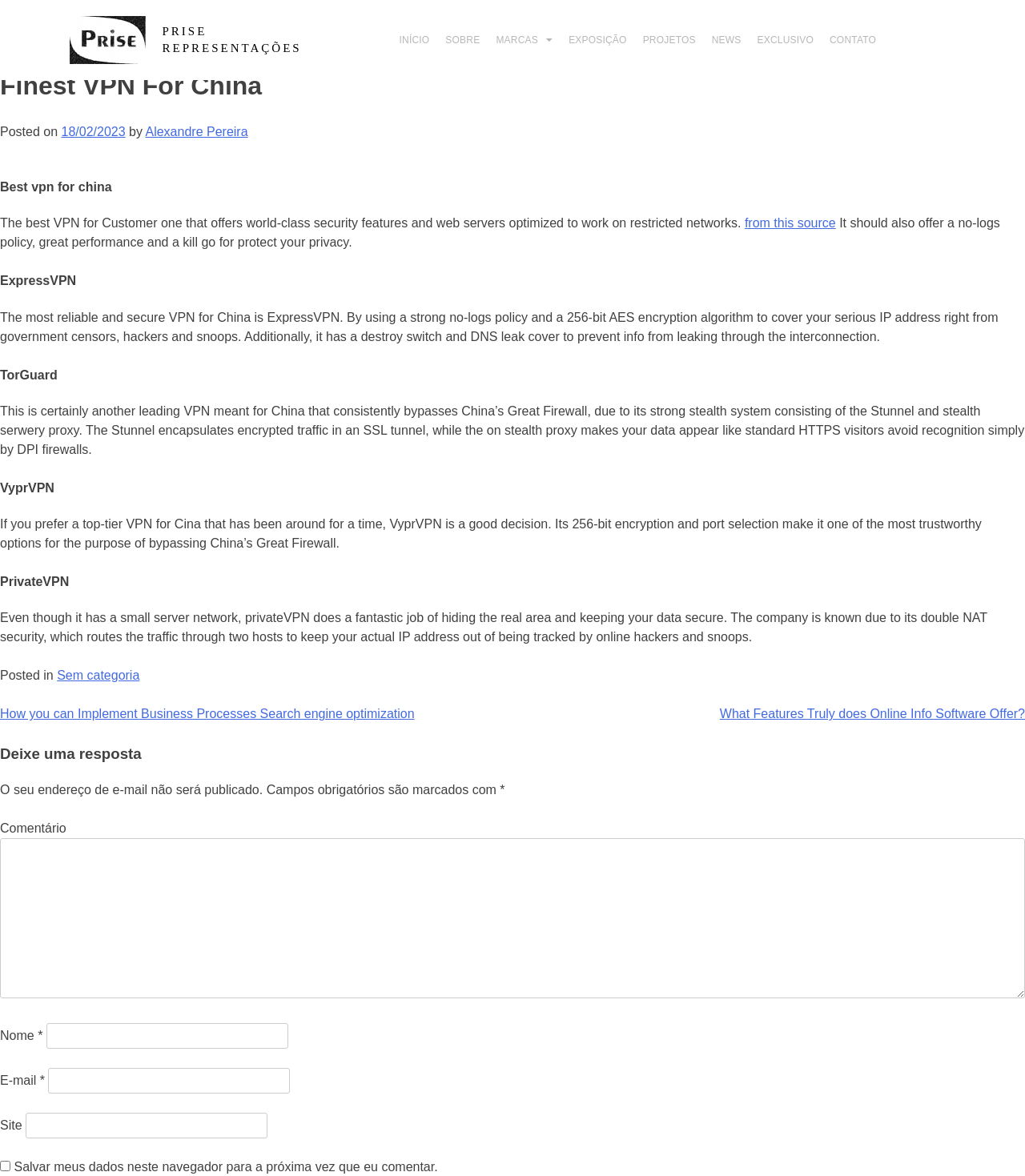Predict the bounding box of the UI element based on this description: "parent_node: Site name="url"".

[0.025, 0.946, 0.261, 0.968]